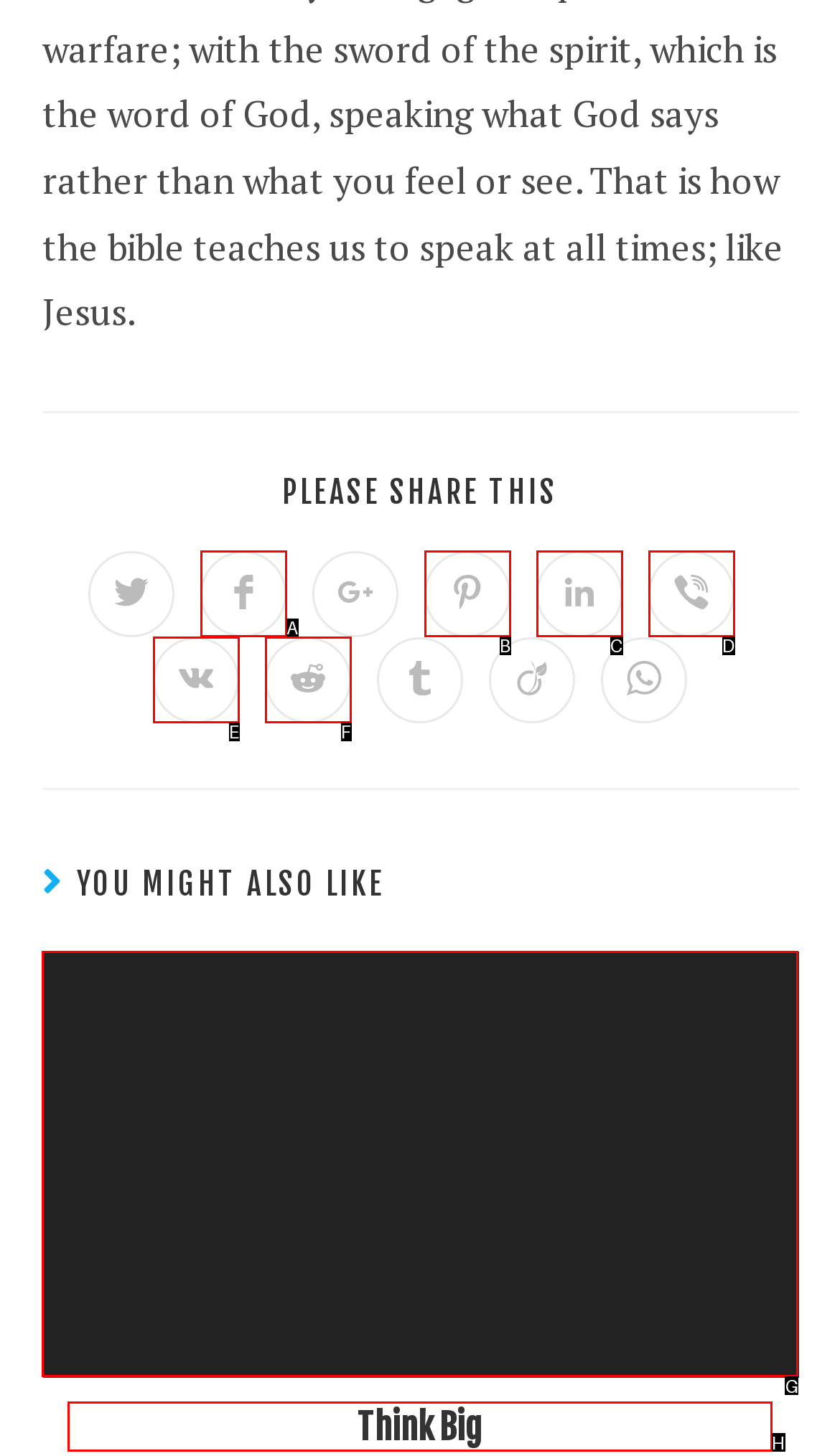Out of the given choices, which letter corresponds to the UI element required to Think Big? Answer with the letter.

H